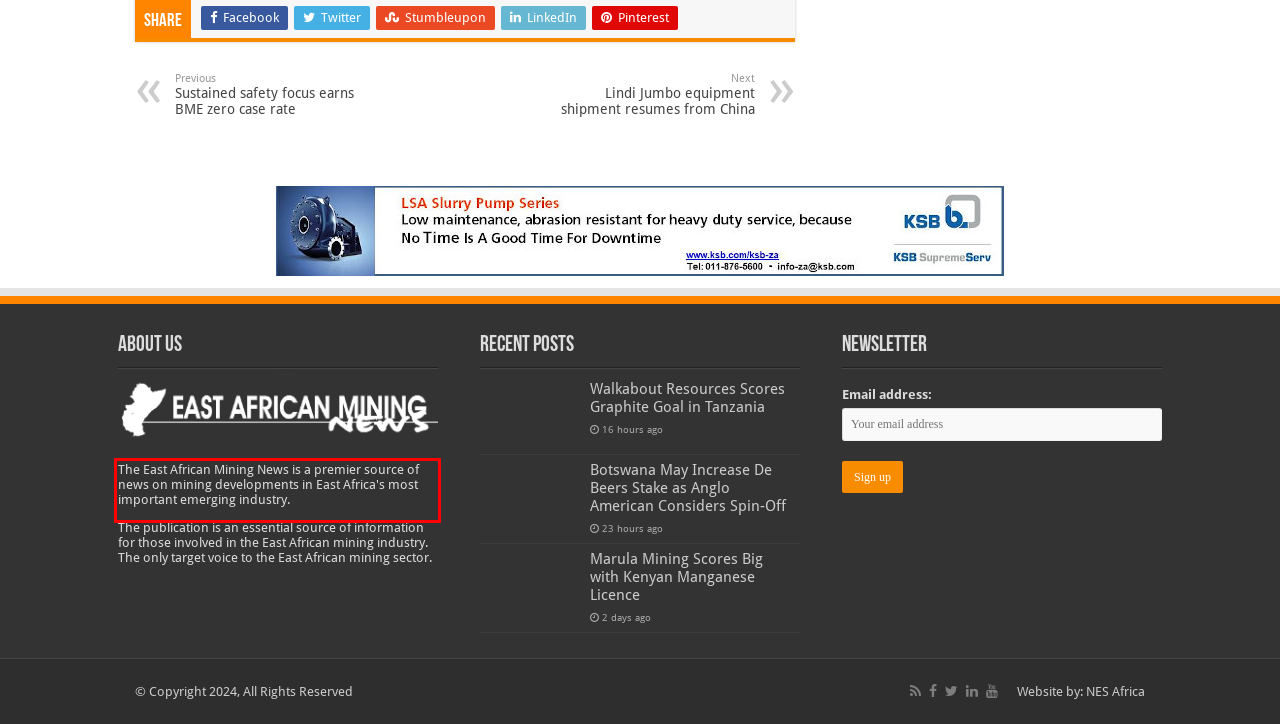Observe the screenshot of the webpage, locate the red bounding box, and extract the text content within it.

The East African Mining News is a premier source of news on mining developments in East Africa's most important emerging industry.